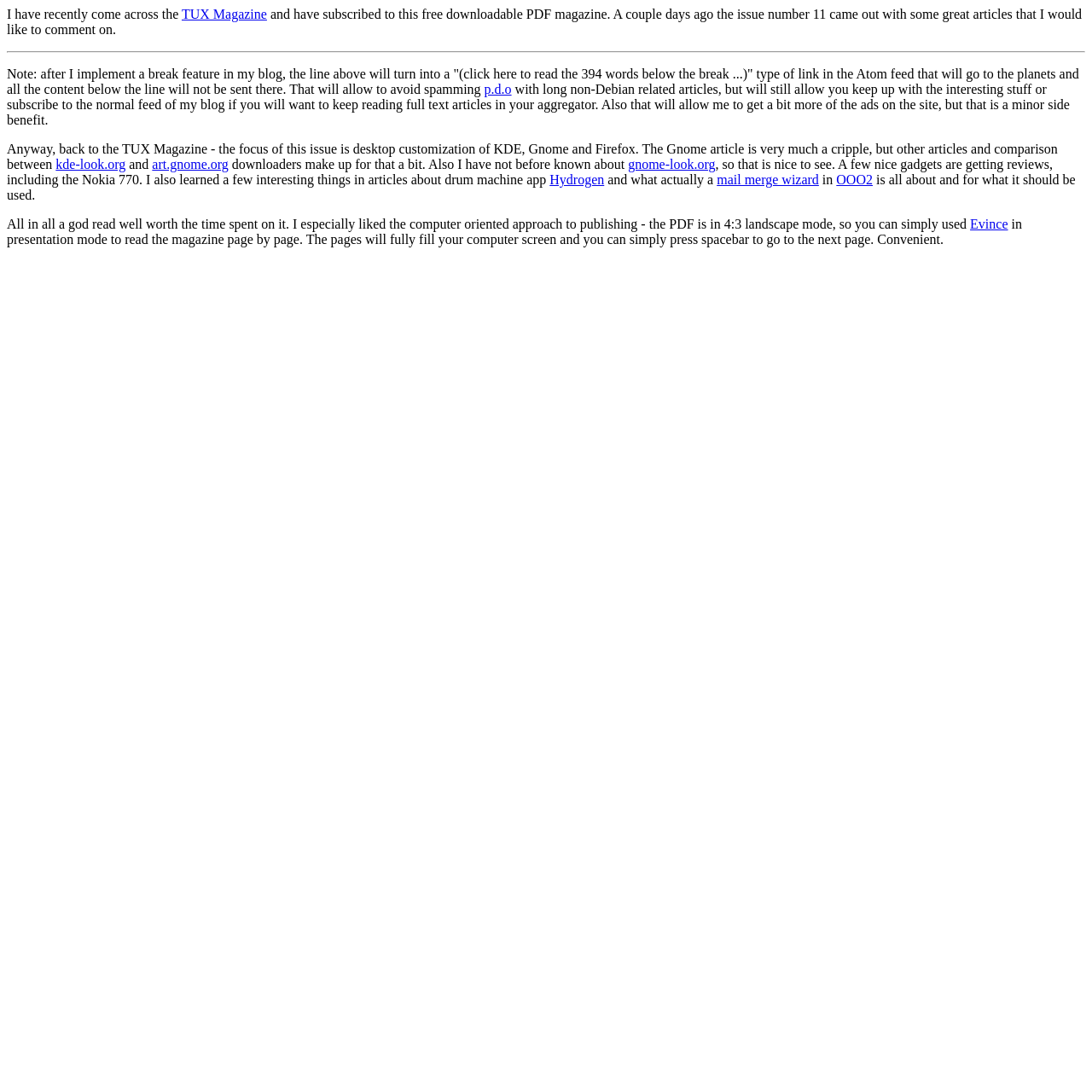What is the benefit of the break feature mentioned in the article?
Ensure your answer is thorough and detailed.

The article mentions that the break feature will allow the author to avoid spamming the planets and other content with long non-Debian related articles.